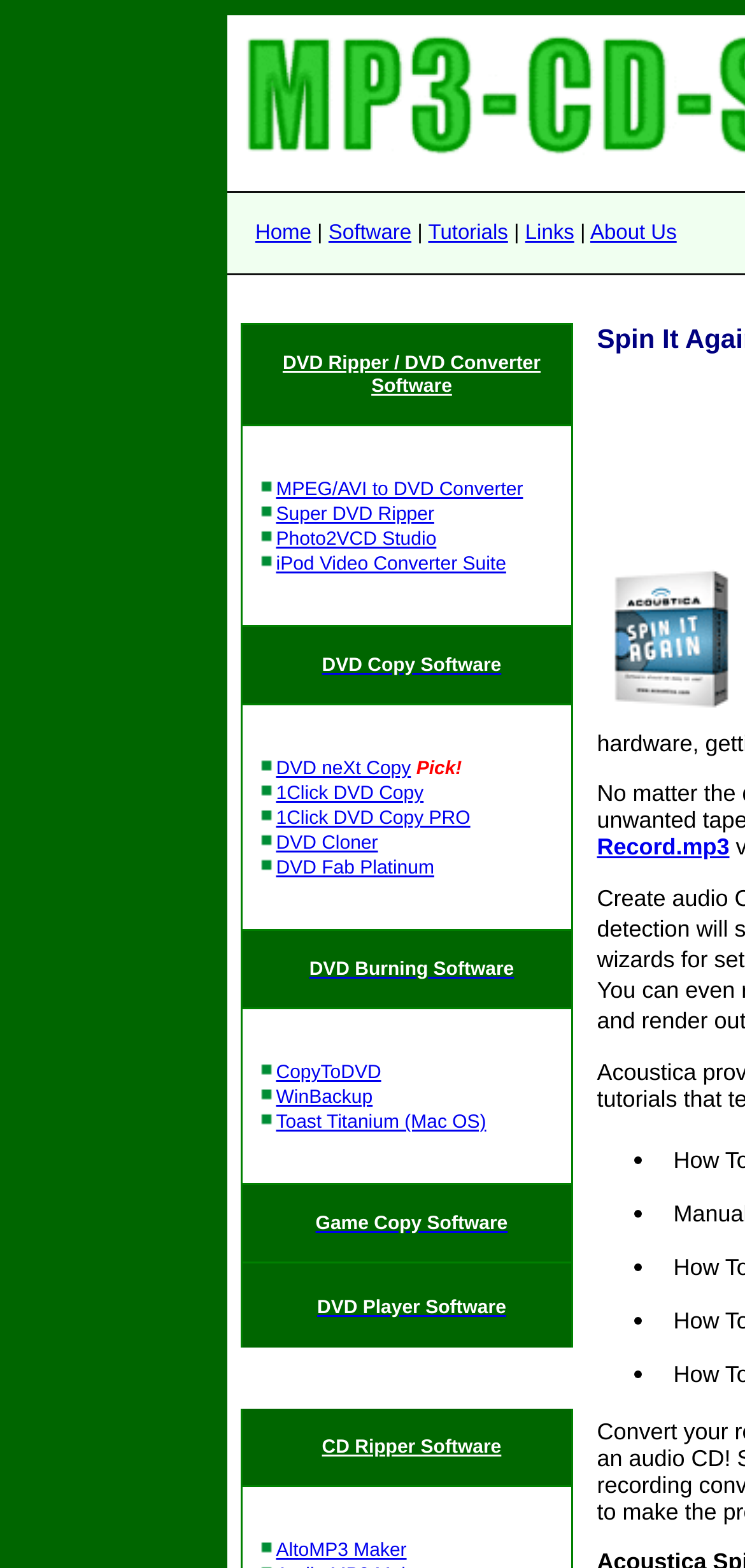Please determine the bounding box coordinates for the element that should be clicked to follow these instructions: "Click on the DVD Ripper / DVD Converter Software link".

[0.379, 0.224, 0.726, 0.254]